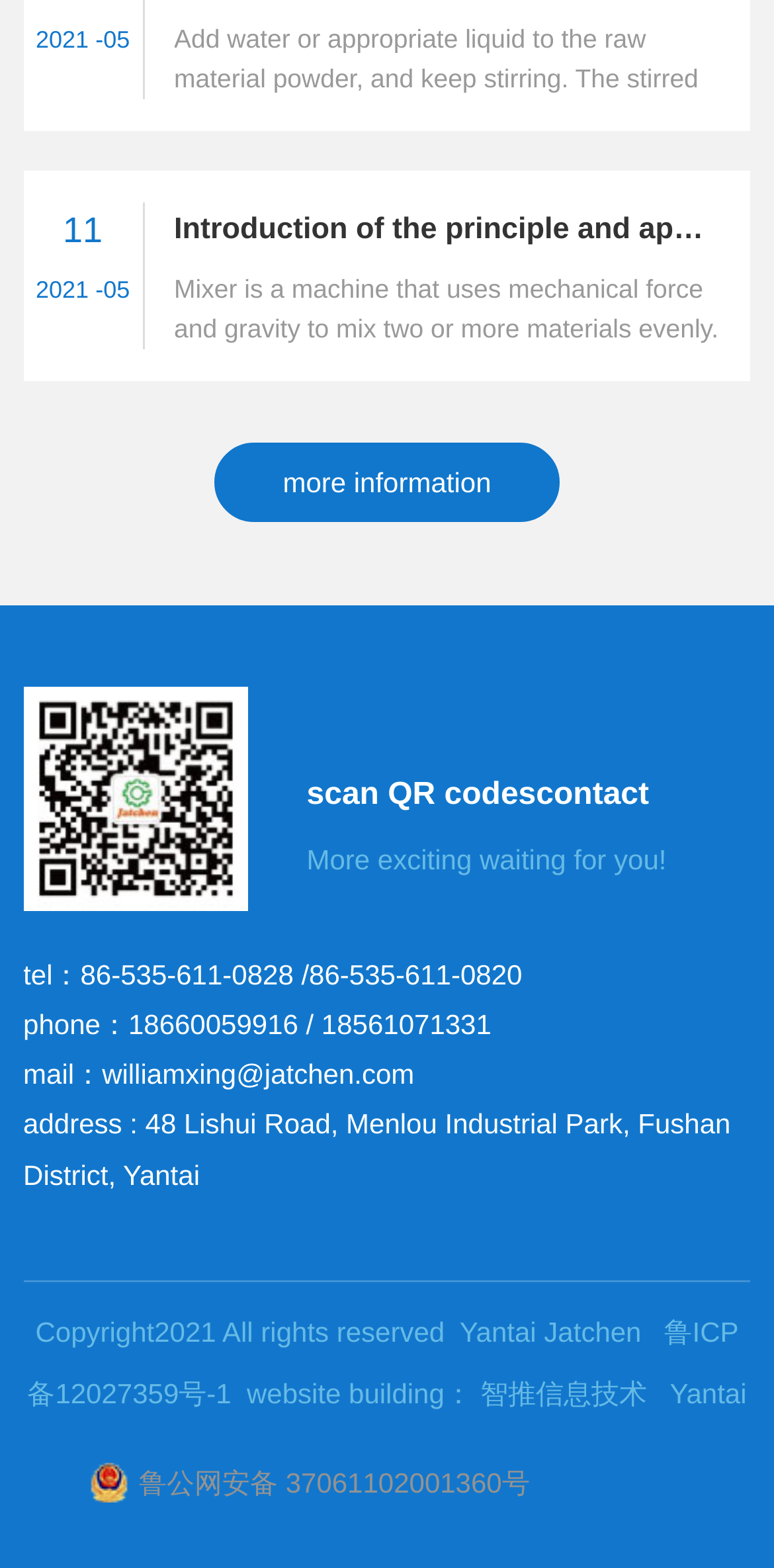Please determine the bounding box coordinates of the element's region to click for the following instruction: "Scan the QR code".

[0.03, 0.438, 0.32, 0.581]